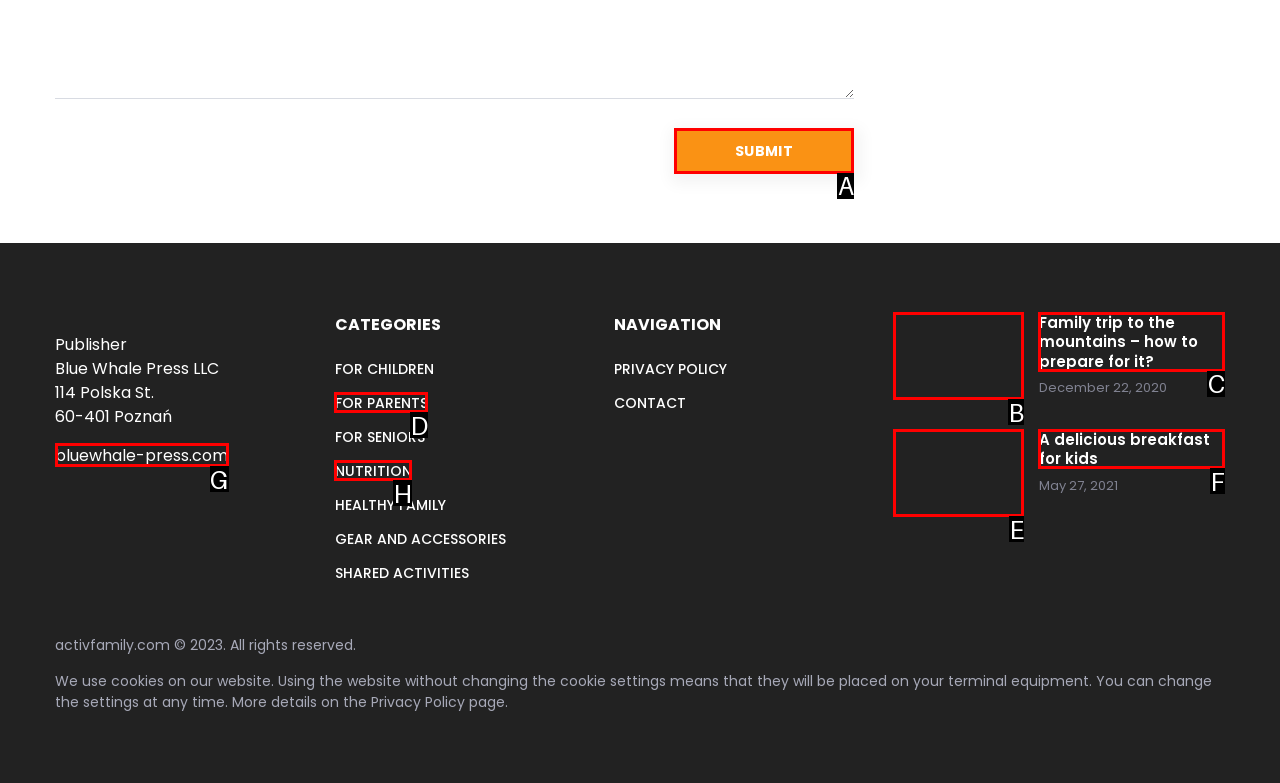Based on the choices marked in the screenshot, which letter represents the correct UI element to perform the task: Click the 'Submit' button?

A